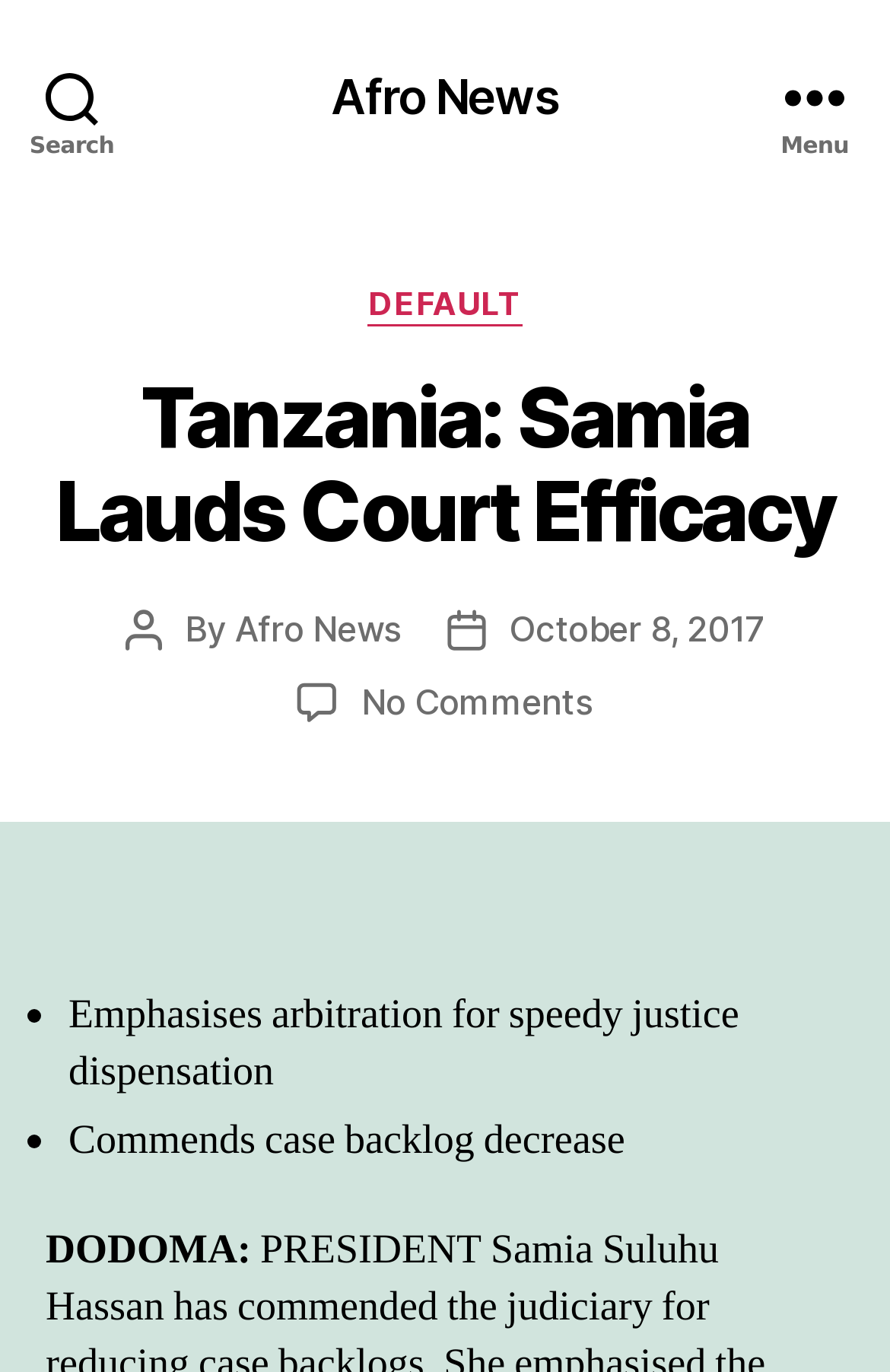Describe every aspect of the webpage in a detailed manner.

The webpage is about a news article titled "Tanzania: Samia Lauds Court Efficacy" from Afro News. At the top left corner, there is a search button. Next to it, in the top center, is a link to Afro News. On the top right corner, there is a menu button.

When the menu button is expanded, a header section appears below it, taking up most of the page's width. This section contains several elements, including a heading with the article title, a category section with a link to "DEFAULT", and information about the post author and date. The post author is Afro News, and the post date is October 8, 2017. There is also a link to a comment section with no comments.

Below the header section, there are two bullet points summarizing the article. The first point mentions the emphasis on arbitration for speedy justice dispensation, and the second point commends the decrease in case backlog. At the very bottom of the page, there is a location indicator, "DODOMA:".